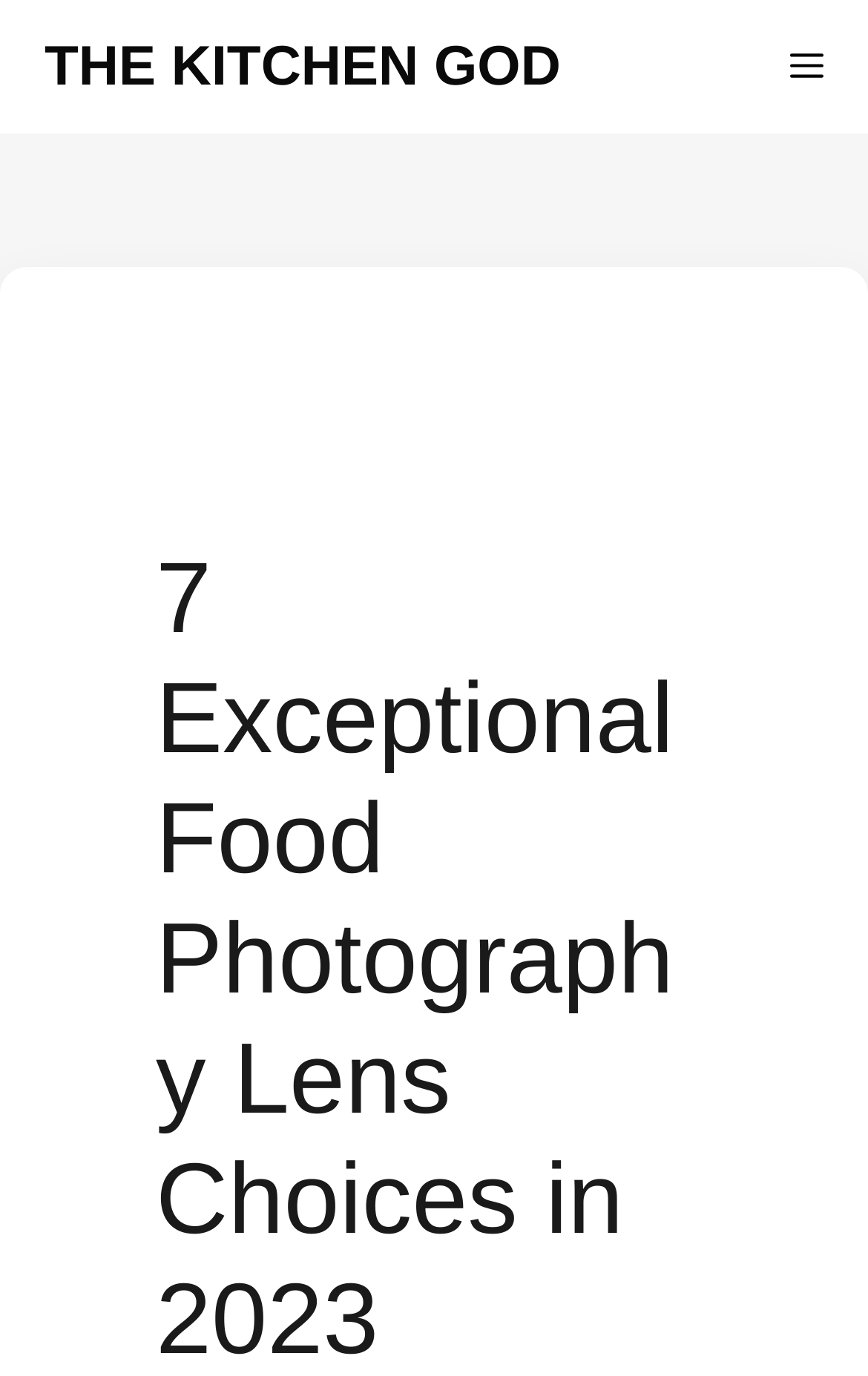Provide the bounding box coordinates, formatted as (top-left x, top-left y, bottom-right x, bottom-right y), with all values being floating point numbers between 0 and 1. Identify the bounding box of the UI element that matches the description: the kitchen god

[0.051, 0.0, 0.646, 0.097]